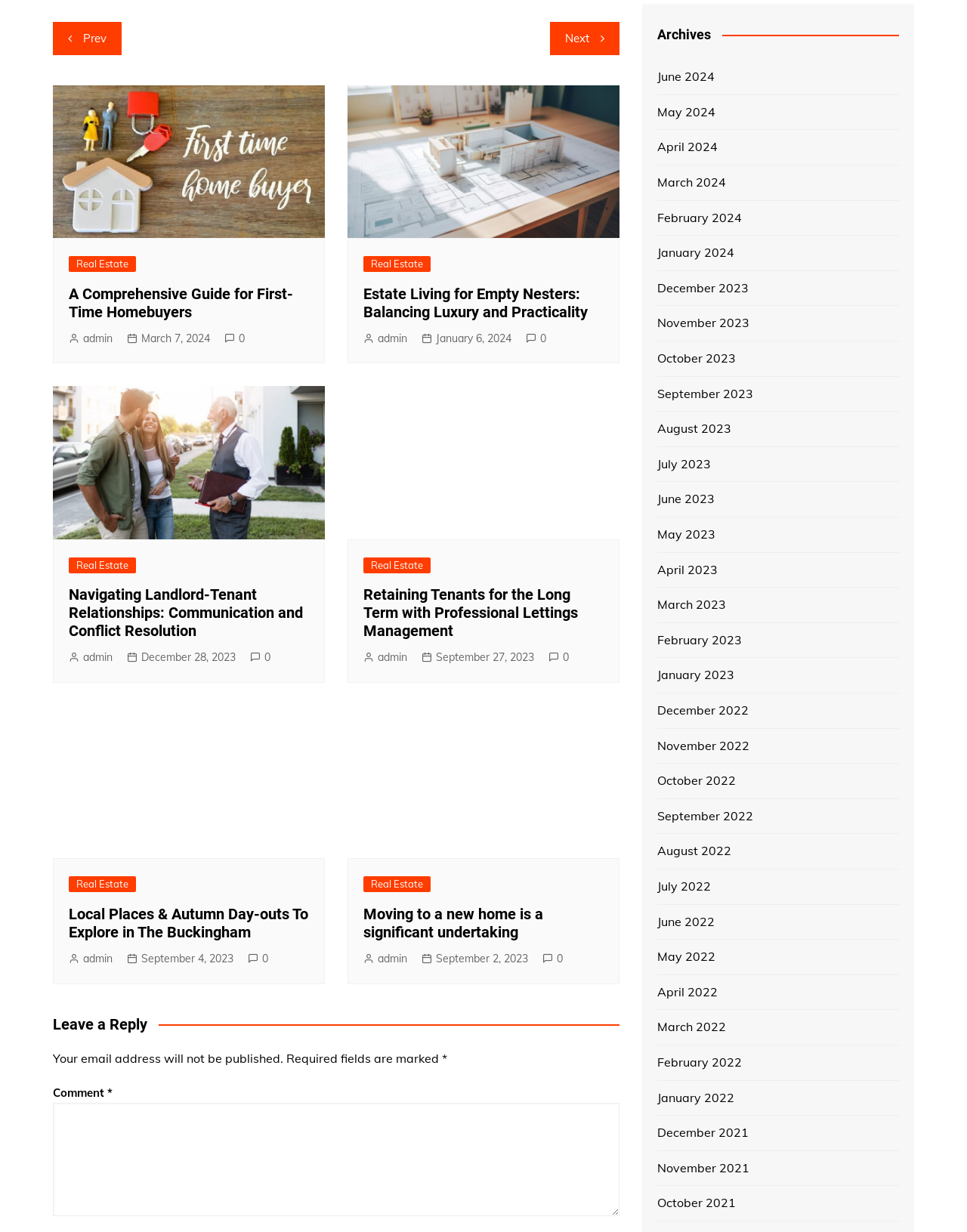Give a concise answer using one word or a phrase to the following question:
How many posts are displayed on this webpage?

5